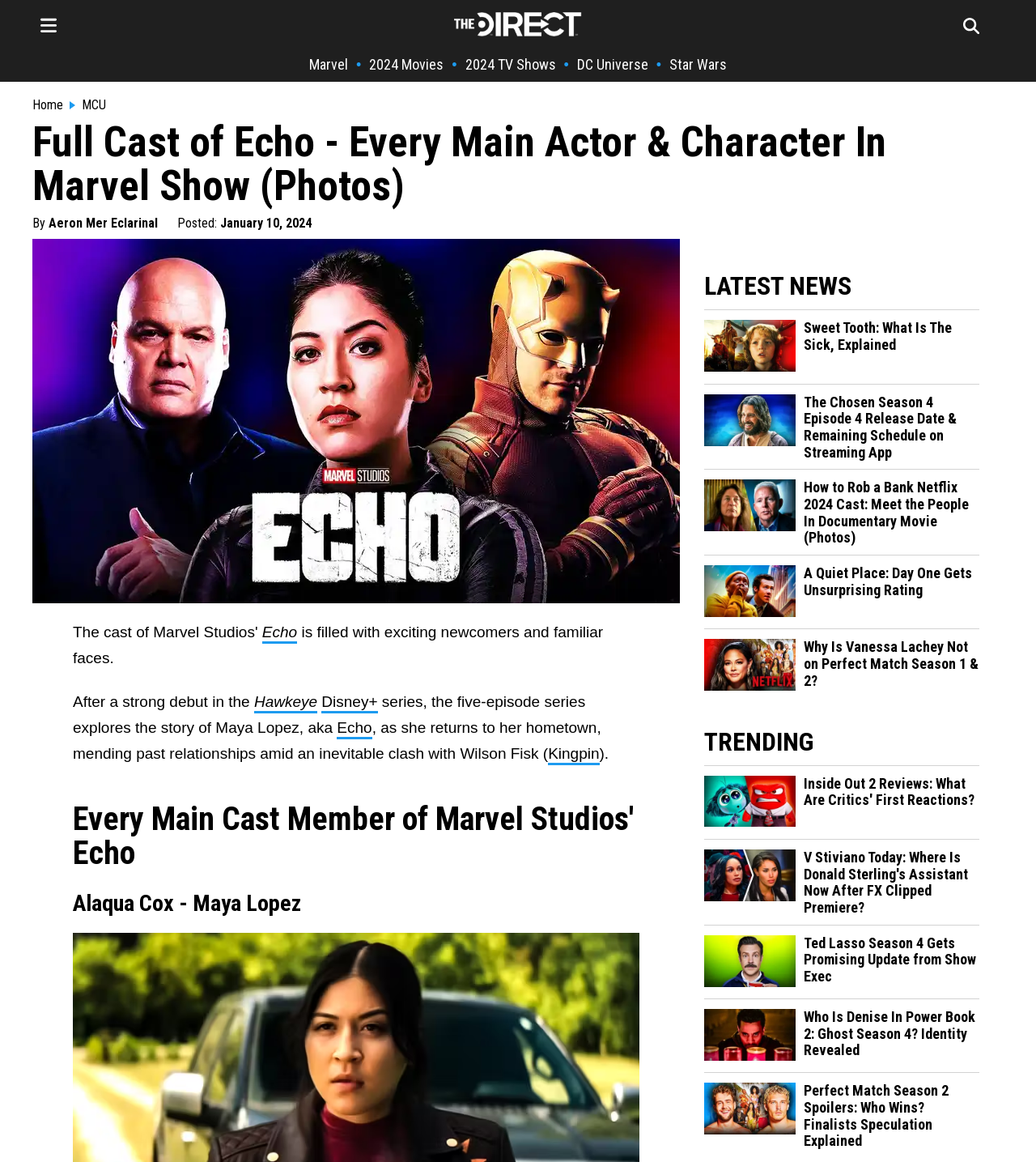Predict the bounding box for the UI component with the following description: "Star Wars".

[0.646, 0.048, 0.702, 0.063]